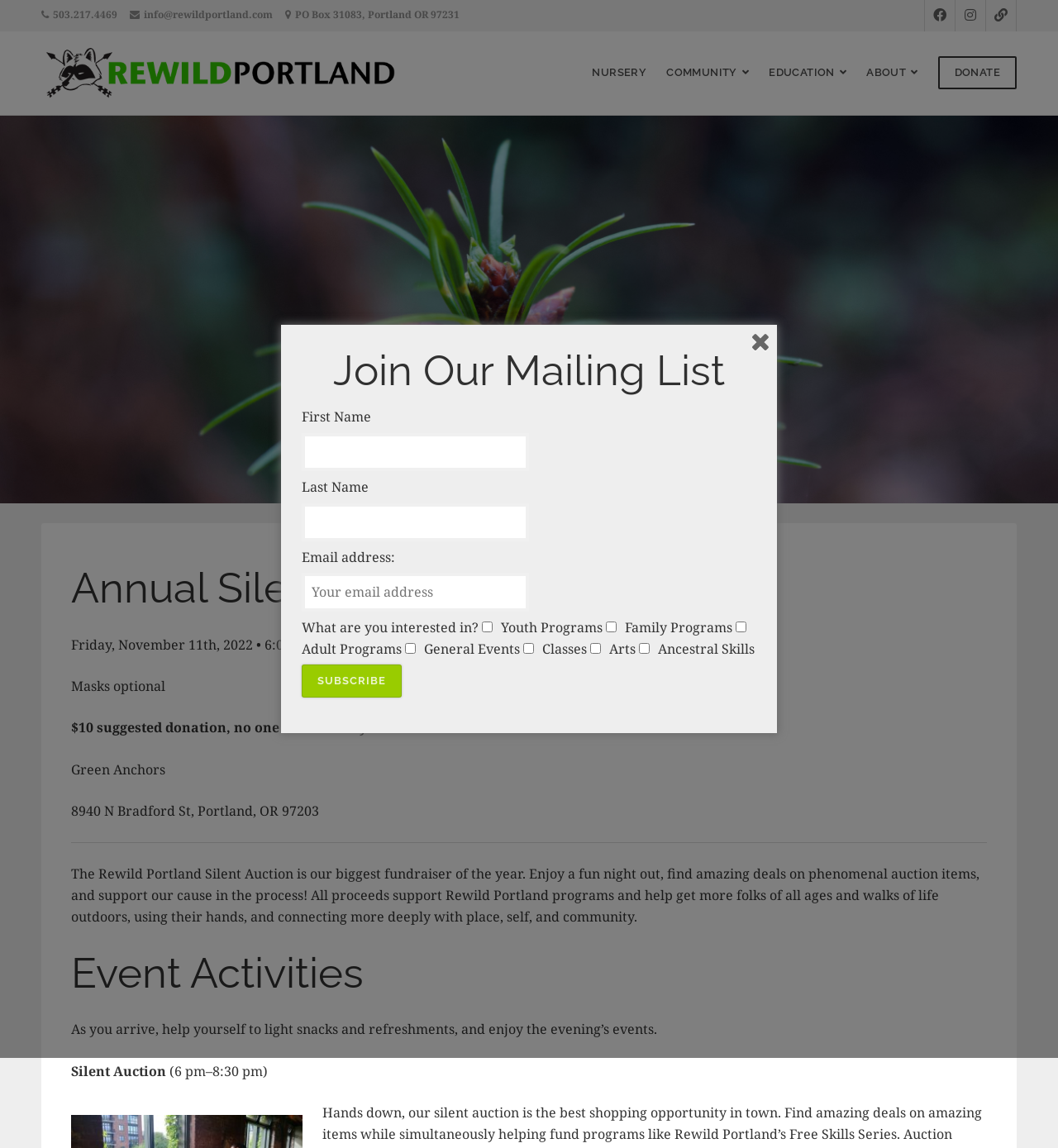Locate the bounding box coordinates of the element to click to perform the following action: 'Call the phone number'. The coordinates should be given as four float values between 0 and 1, in the form of [left, top, right, bottom].

[0.05, 0.006, 0.111, 0.019]